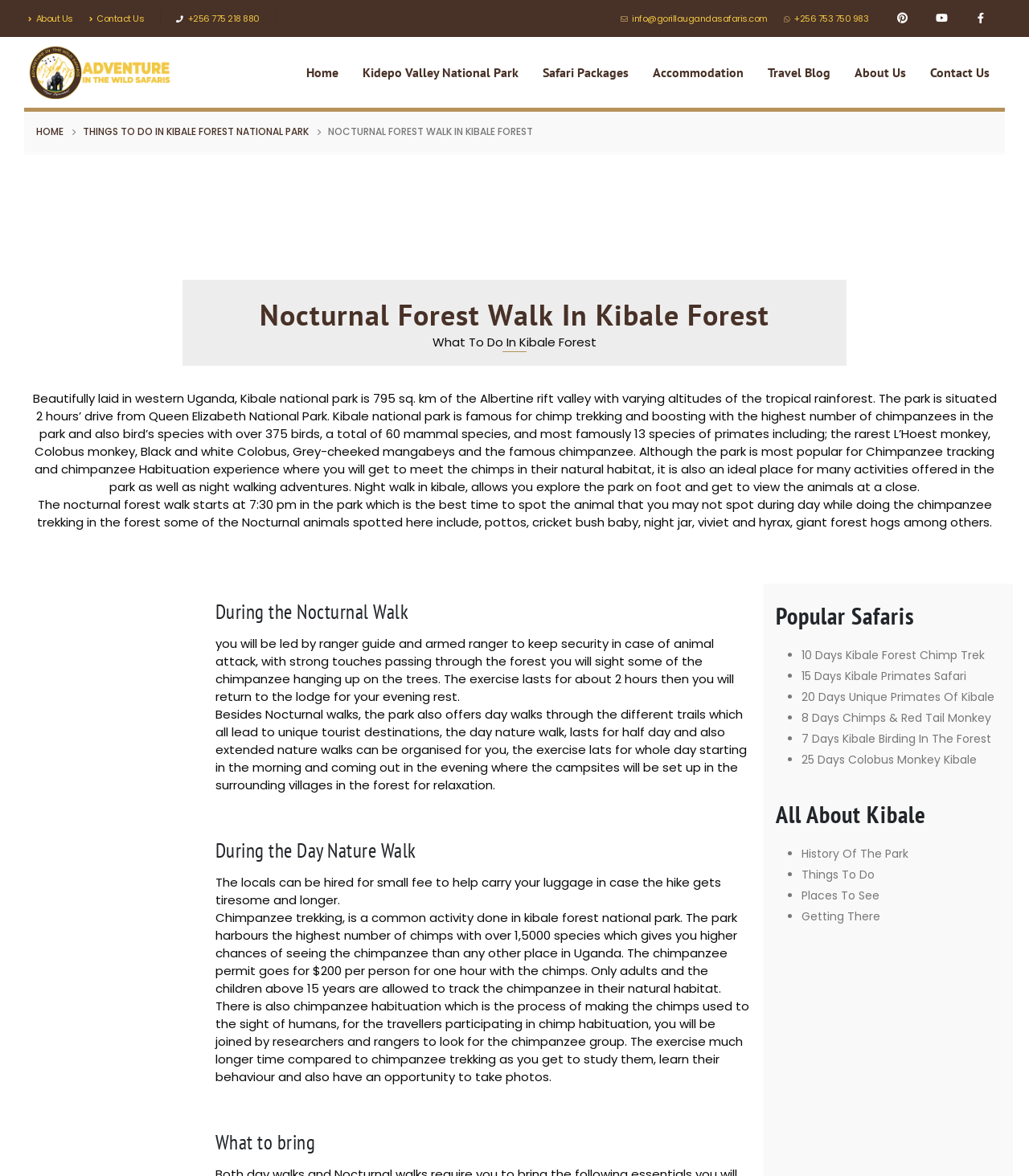What is the highest number of chimpanzees in the park? Examine the screenshot and reply using just one word or a brief phrase.

1,5000